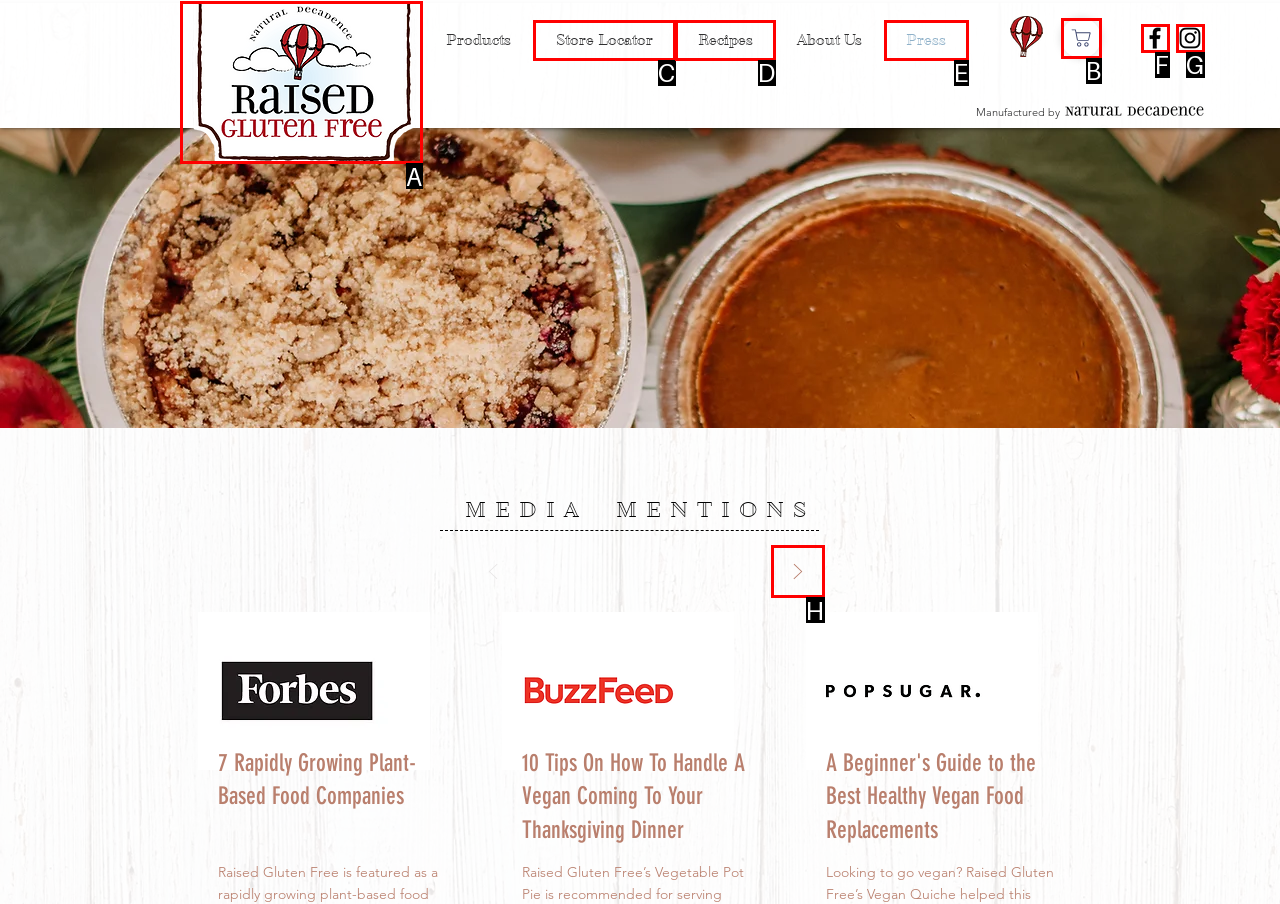Choose the HTML element to click for this instruction: Click the RaisedGFLogo2023 image Answer with the letter of the correct choice from the given options.

A